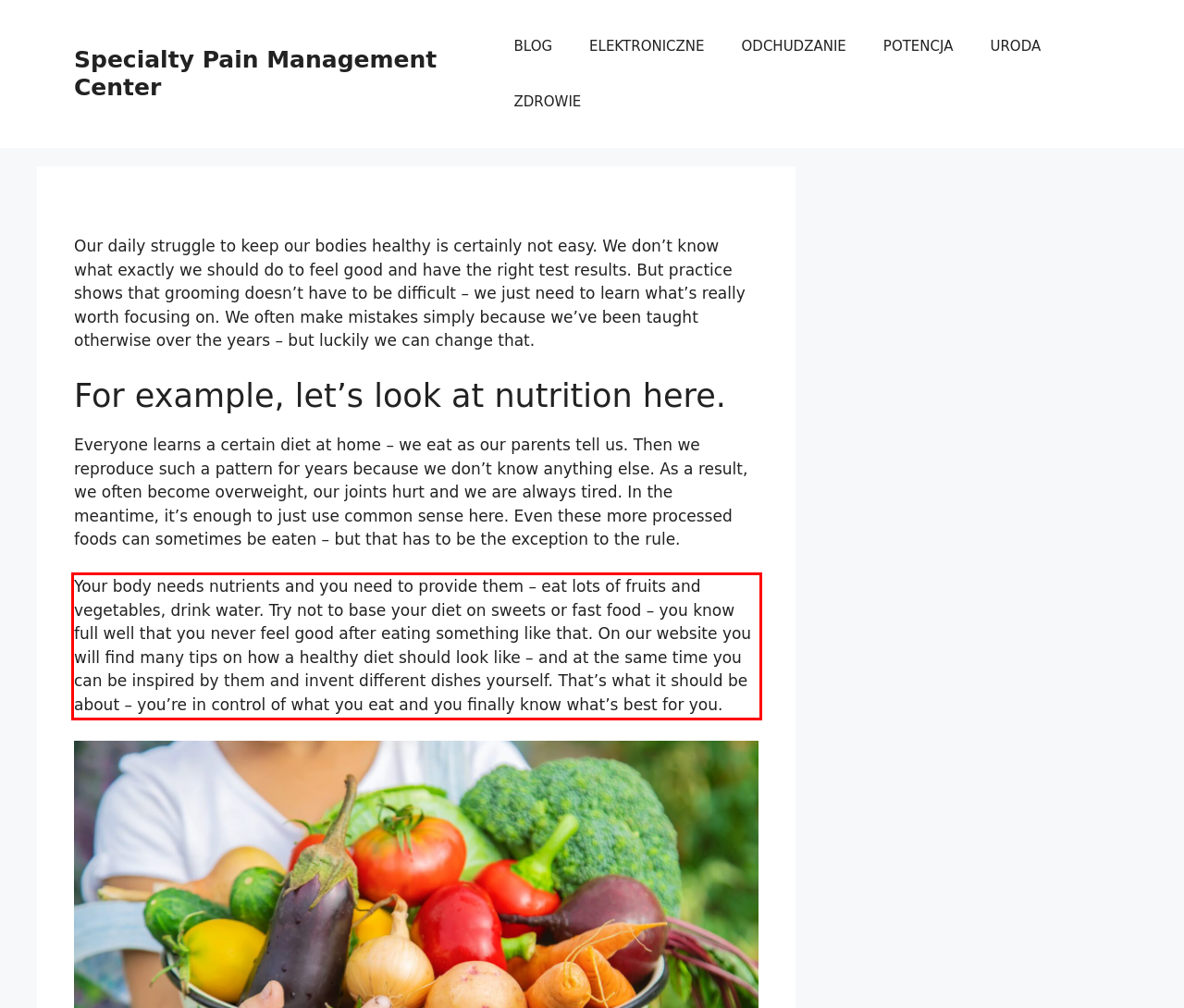Locate the red bounding box in the provided webpage screenshot and use OCR to determine the text content inside it.

Your body needs nutrients and you need to provide them – eat lots of fruits and vegetables, drink water. Try not to base your diet on sweets or fast food – you know full well that you never feel good after eating something like that. On our website you will find many tips on how a healthy diet should look like – and at the same time you can be inspired by them and invent different dishes yourself. That’s what it should be about – you’re in control of what you eat and you finally know what’s best for you.